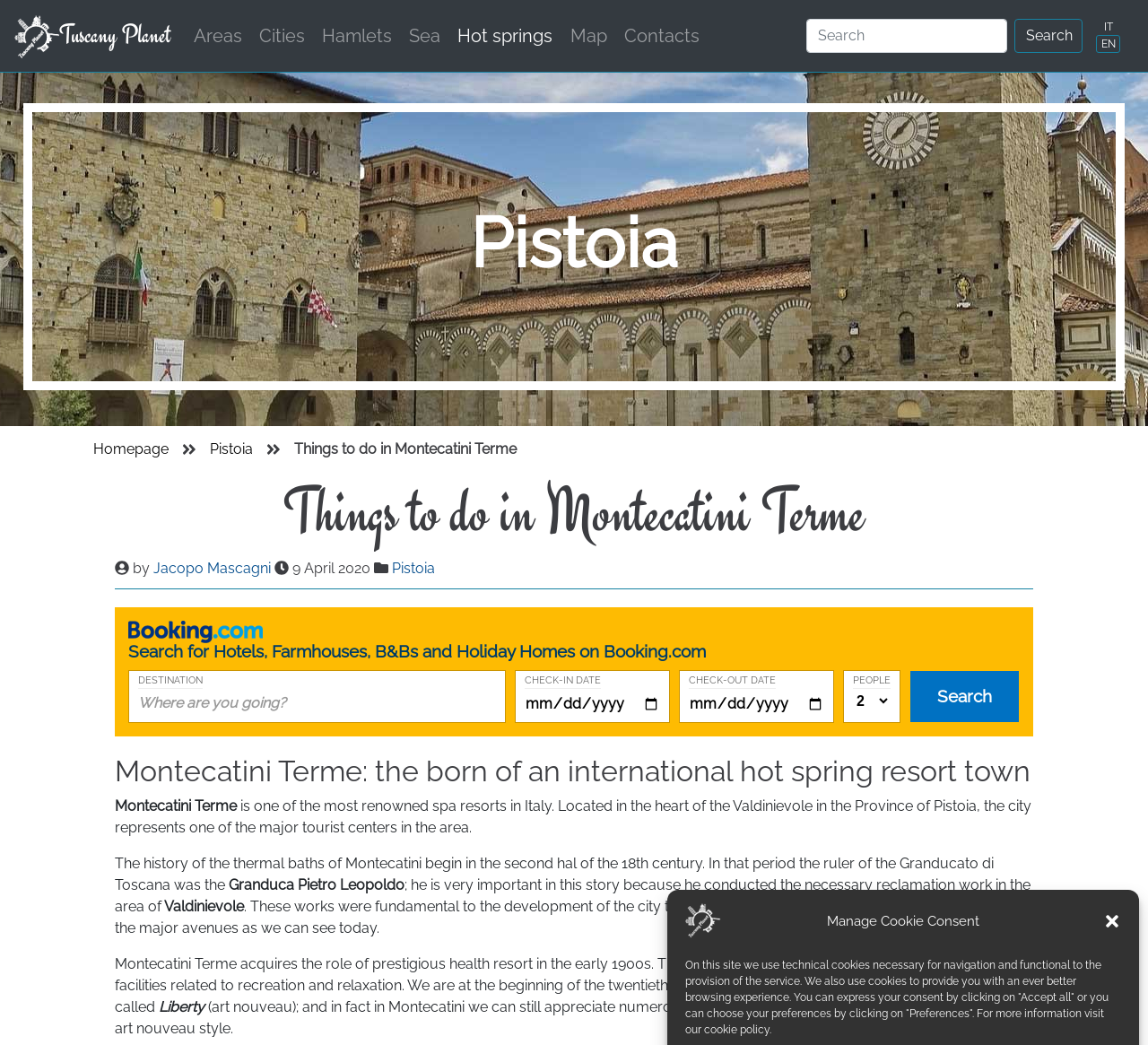Locate the bounding box coordinates of the region to be clicked to comply with the following instruction: "Click on Areas". The coordinates must be four float numbers between 0 and 1, in the form [left, top, right, bottom].

[0.161, 0.016, 0.218, 0.053]